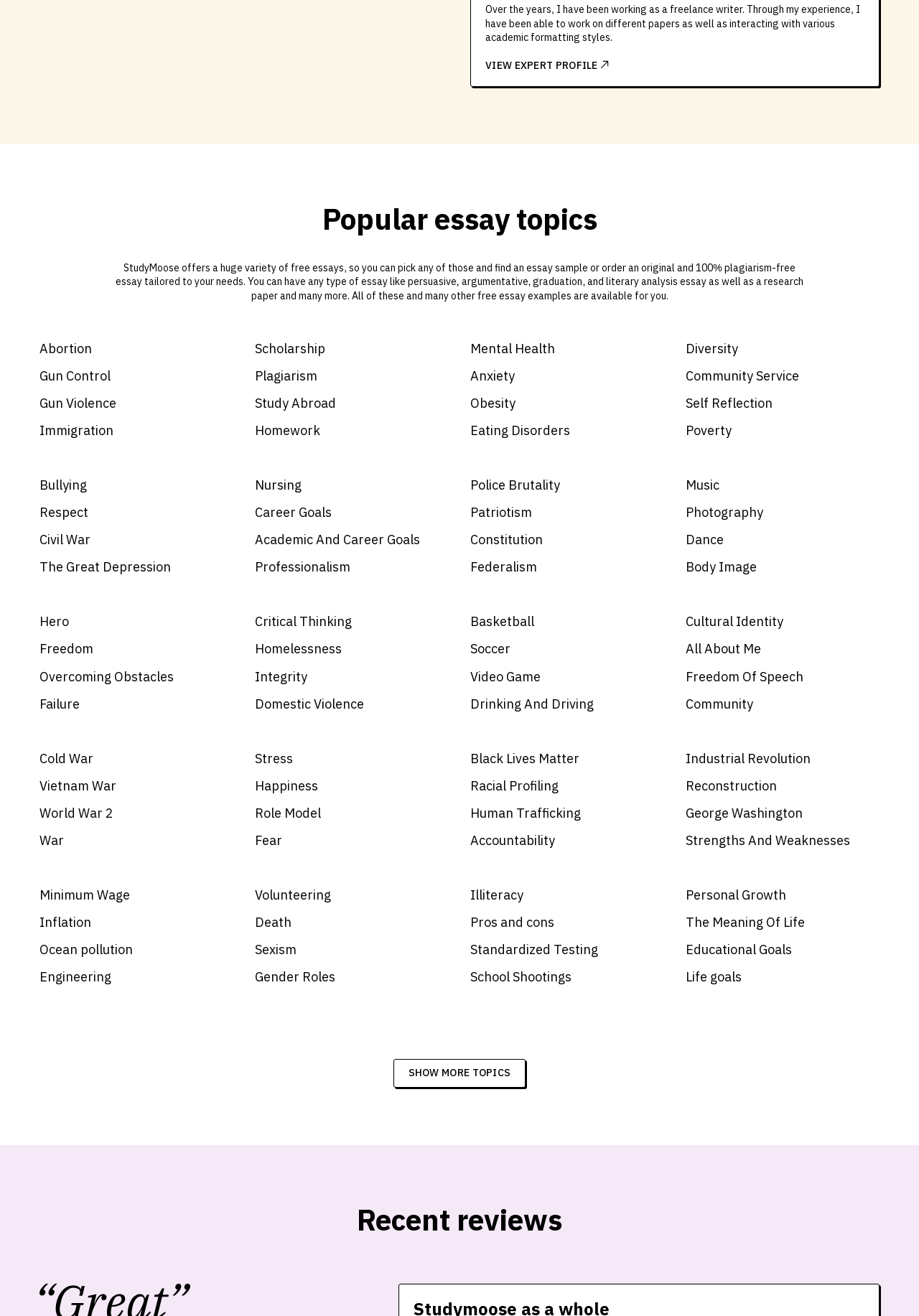What is the purpose of StudyMoose?
Please provide a comprehensive answer based on the contents of the image.

The purpose of StudyMoose can be determined by reading the static text on the webpage, which states 'StudyMoose offers a huge variety of free essays, so you can pick any of those and find an essay sample or order an original and 100% plagiarism-free essay tailored to your needs.'